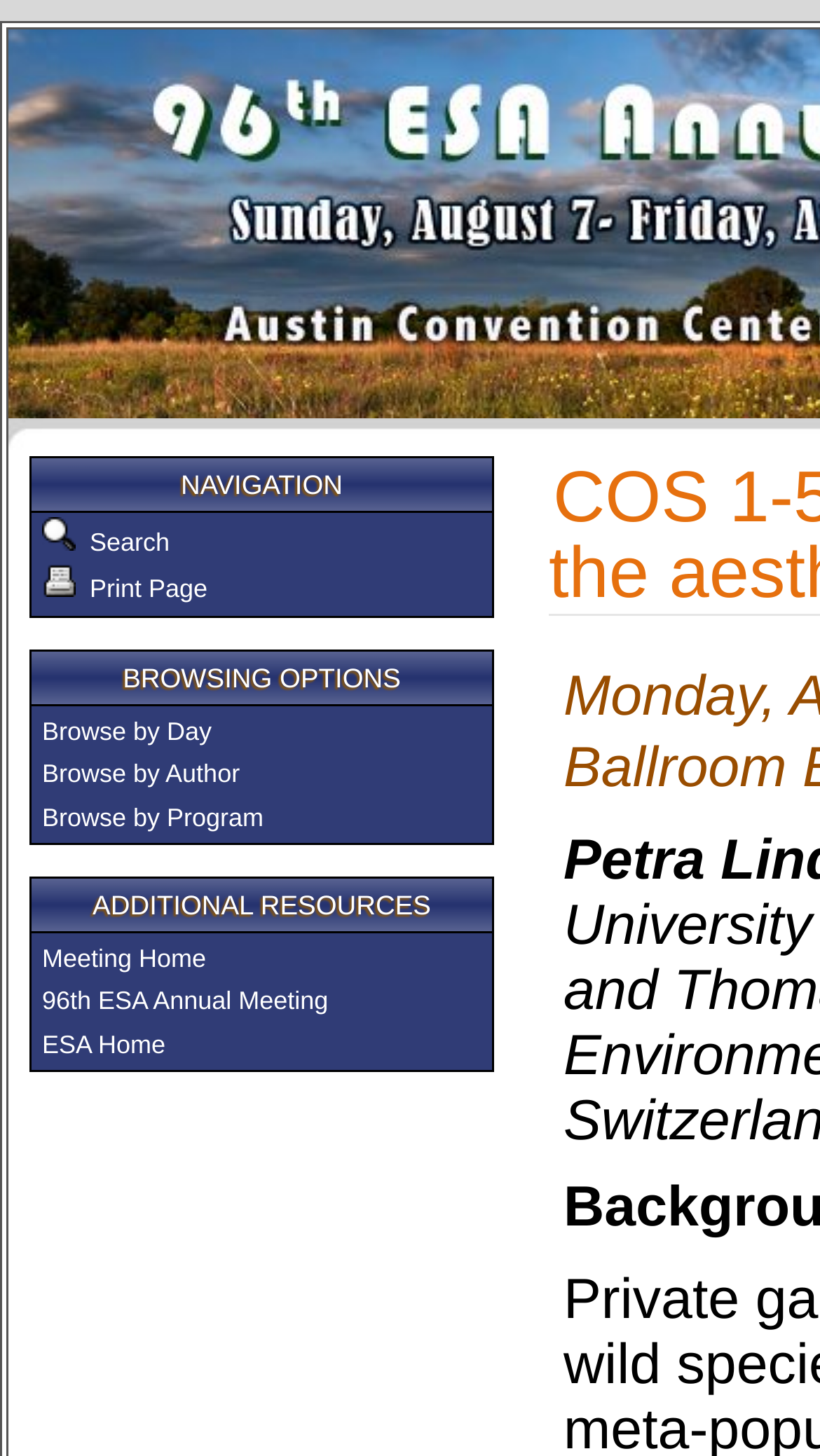Locate the bounding box coordinates of the element I should click to achieve the following instruction: "Share on Instagram".

None